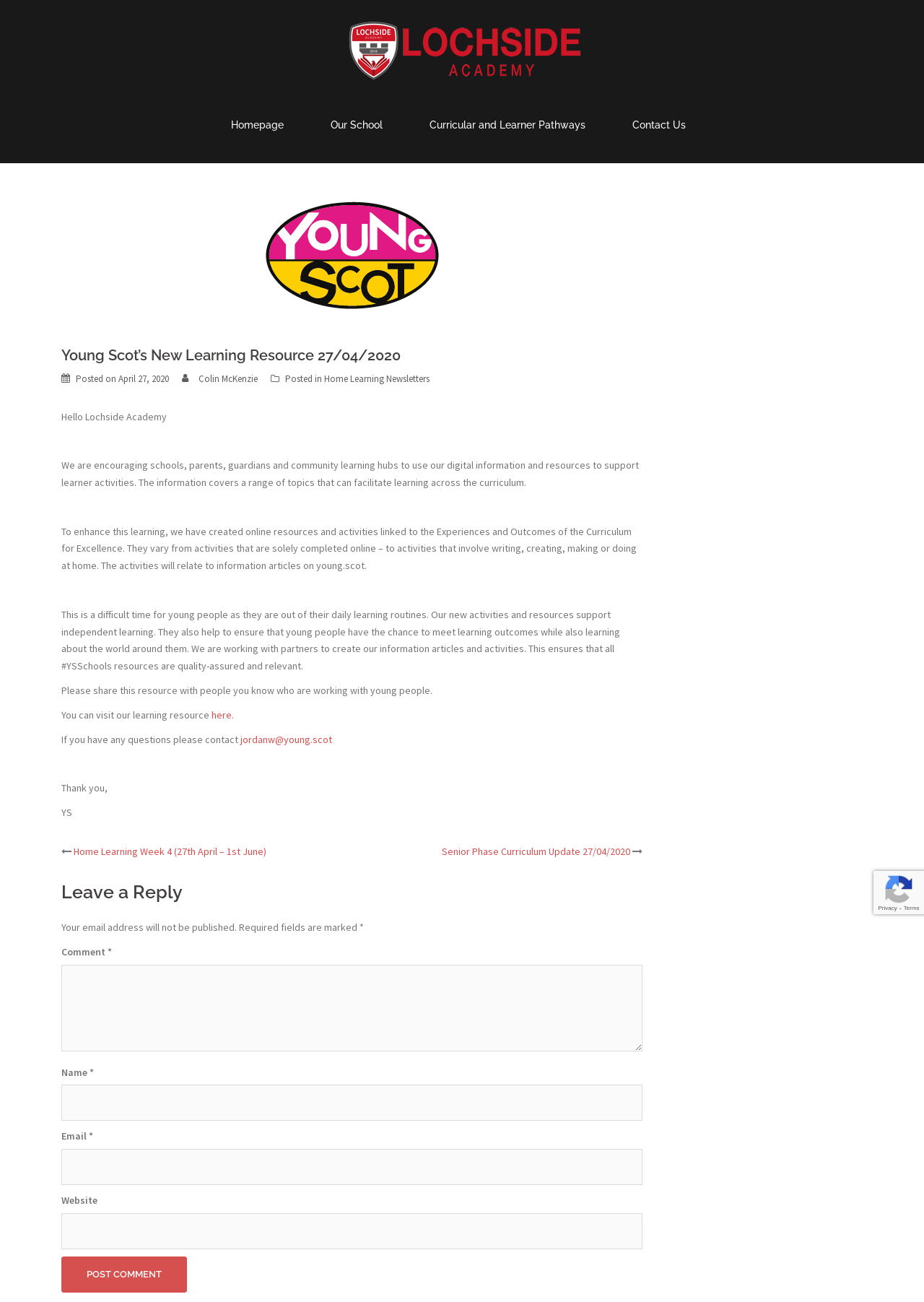What is the date of the posted article?
Provide a detailed and well-explained answer to the question.

The date of the posted article can be found in the header section of the webpage, where it says 'Posted on April 27, 2020'.